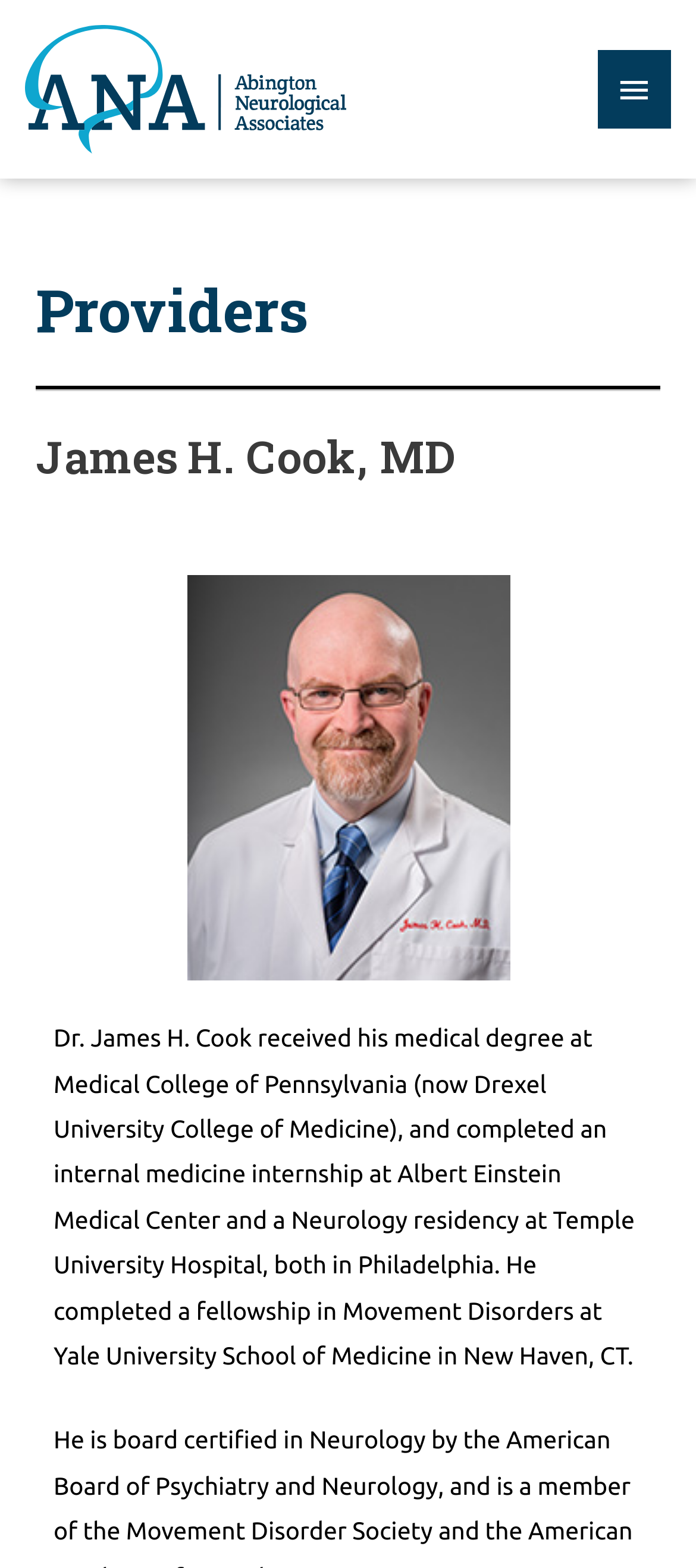What is the name of the medical practice associated with Dr. James H. Cook?
Based on the image, answer the question with as much detail as possible.

I found this information by looking at the top of the webpage, where it says 'James H. Cook, MD - Abington Neurological Associates', indicating that Dr. James H. Cook is associated with Abington Neurological Associates.